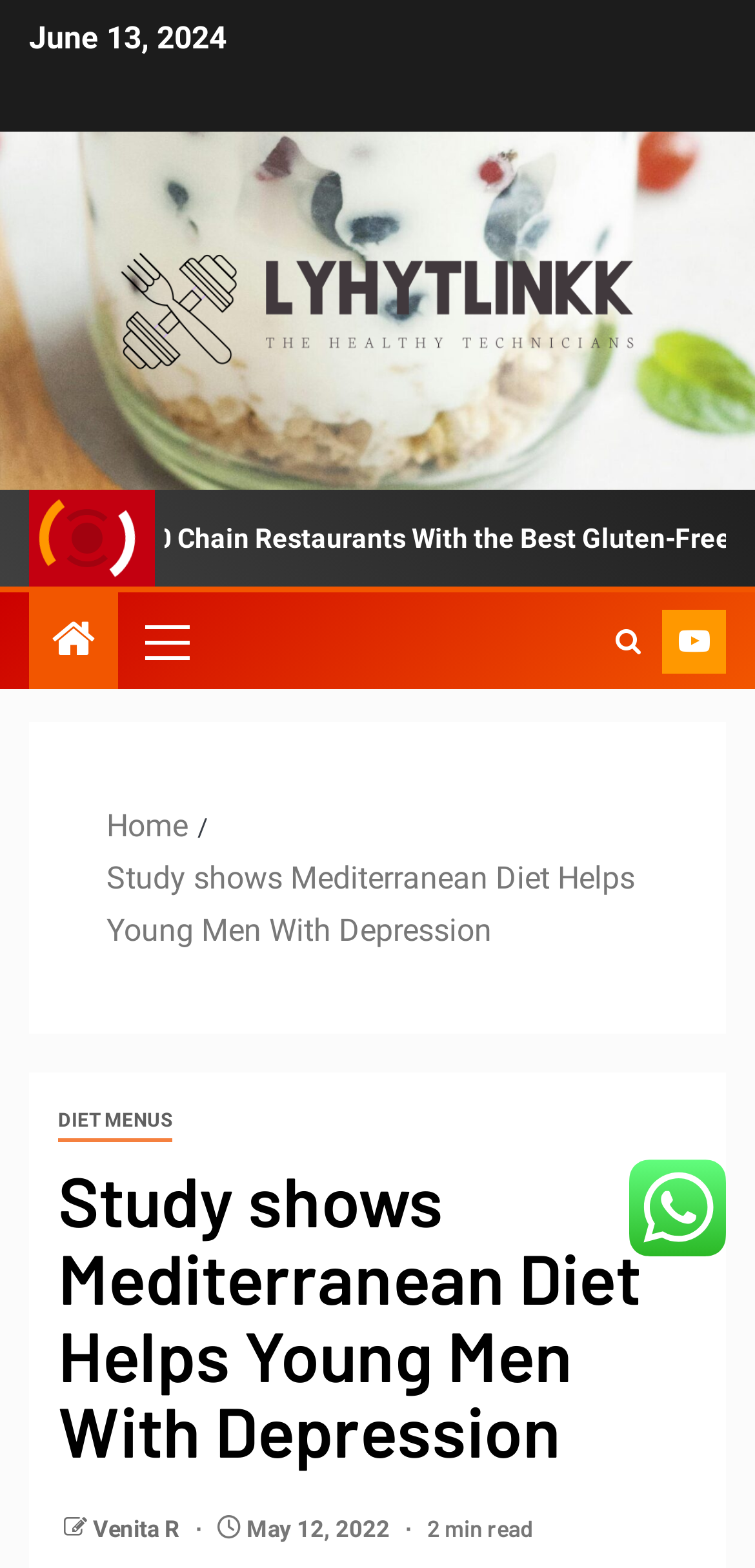What is the name of the diet mentioned in the article?
Provide a concise answer using a single word or phrase based on the image.

Mediterranean Diet